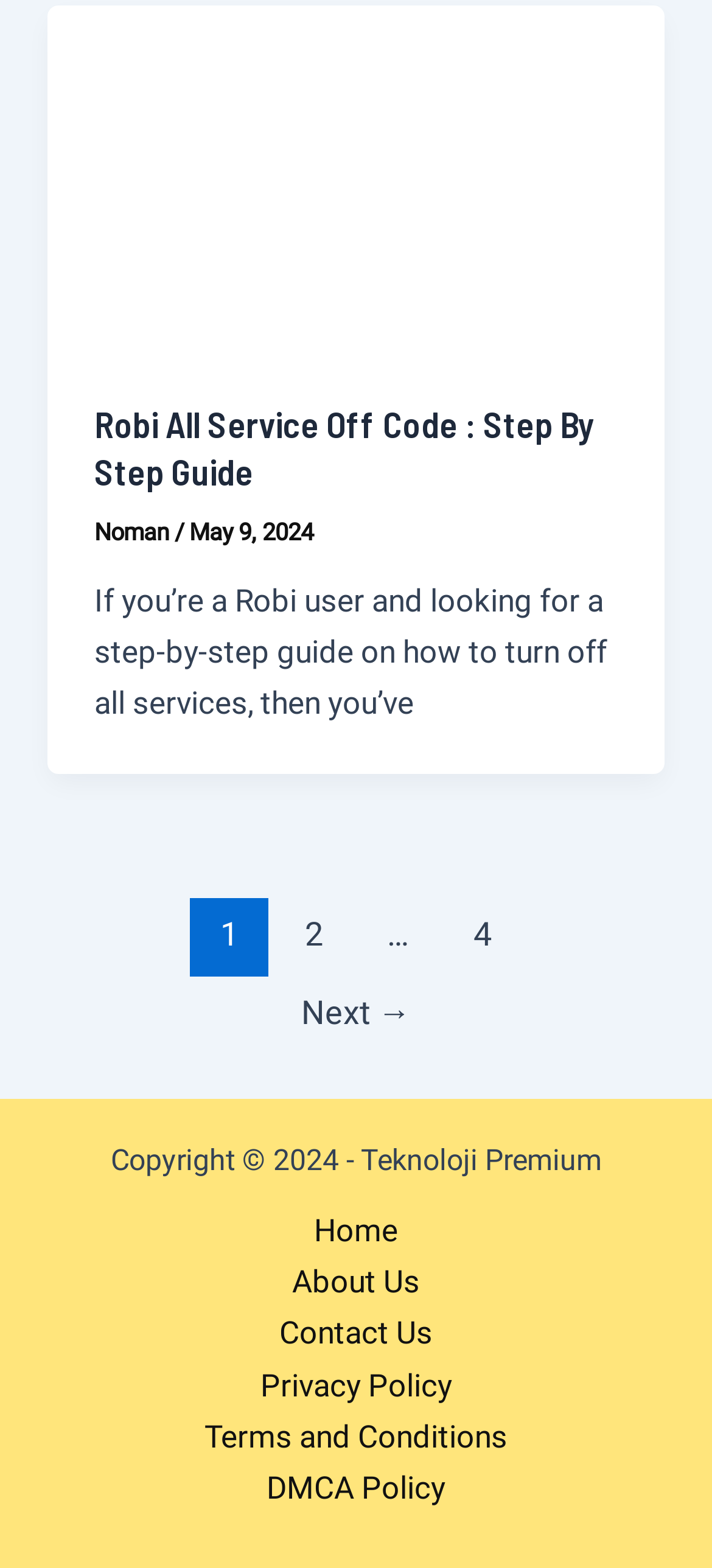Who is the author of the current article?
Answer the question in a detailed and comprehensive manner.

The author of the current article can be found in the link element with the text 'Noman' which is located below the article title.